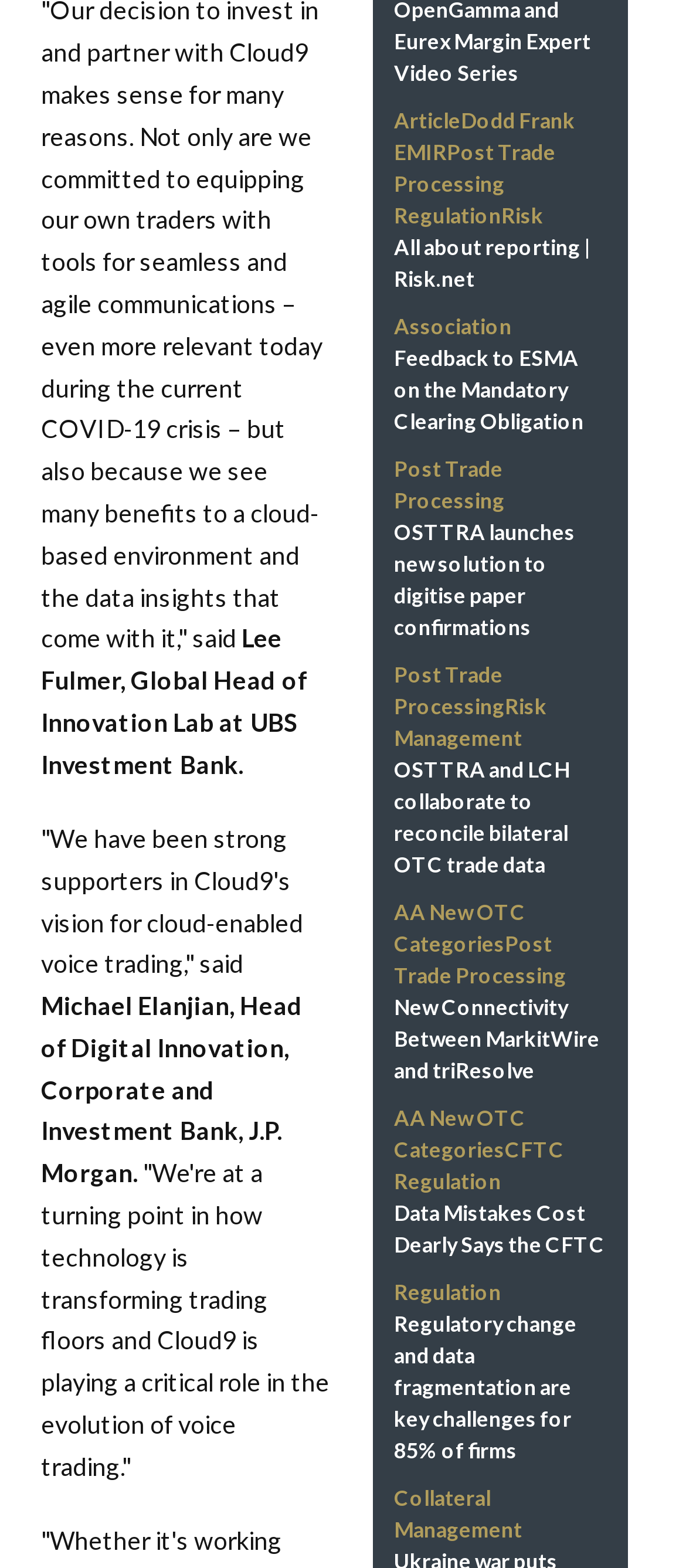How many links are there in the webpage?
Refer to the screenshot and respond with a concise word or phrase.

20